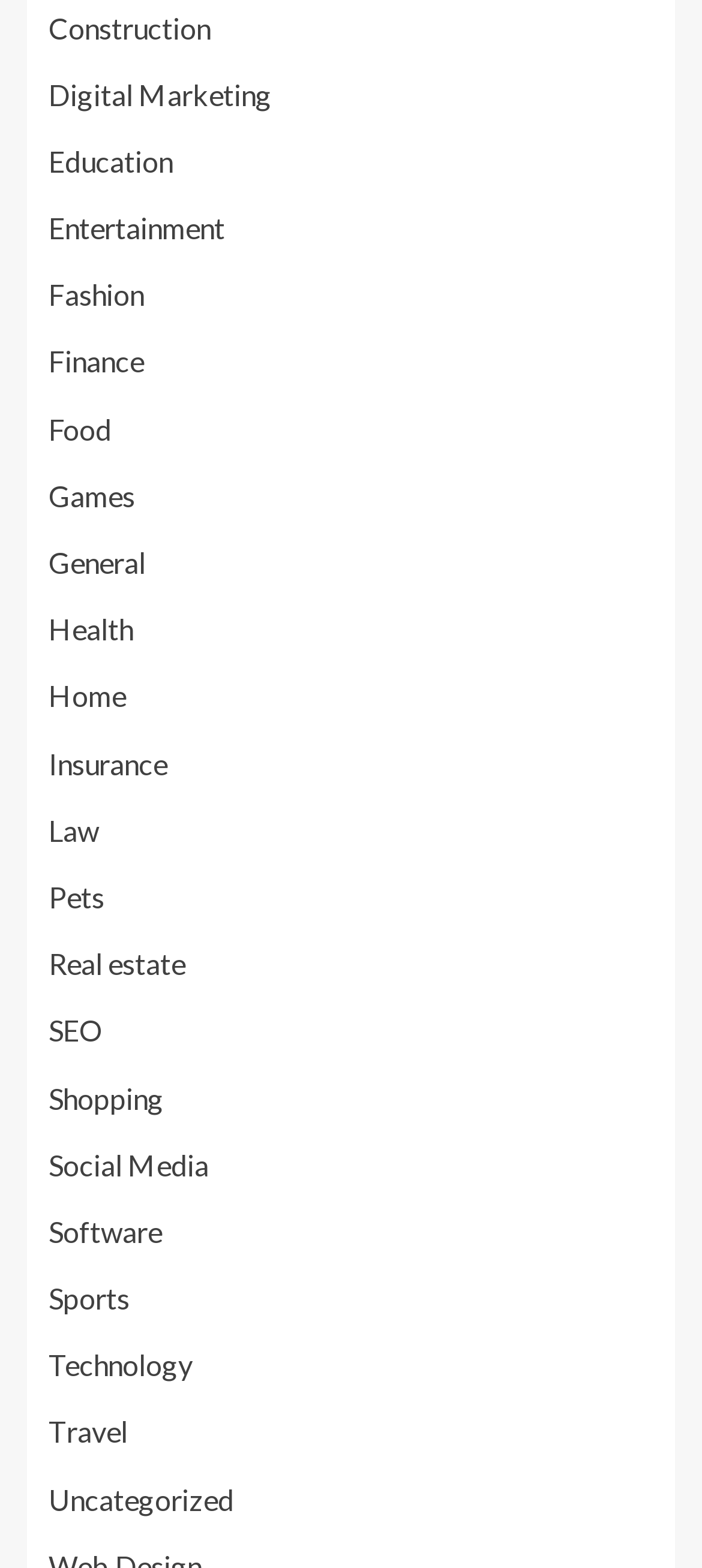Pinpoint the bounding box coordinates of the element that must be clicked to accomplish the following instruction: "Register". The coordinates should be in the format of four float numbers between 0 and 1, i.e., [left, top, right, bottom].

None